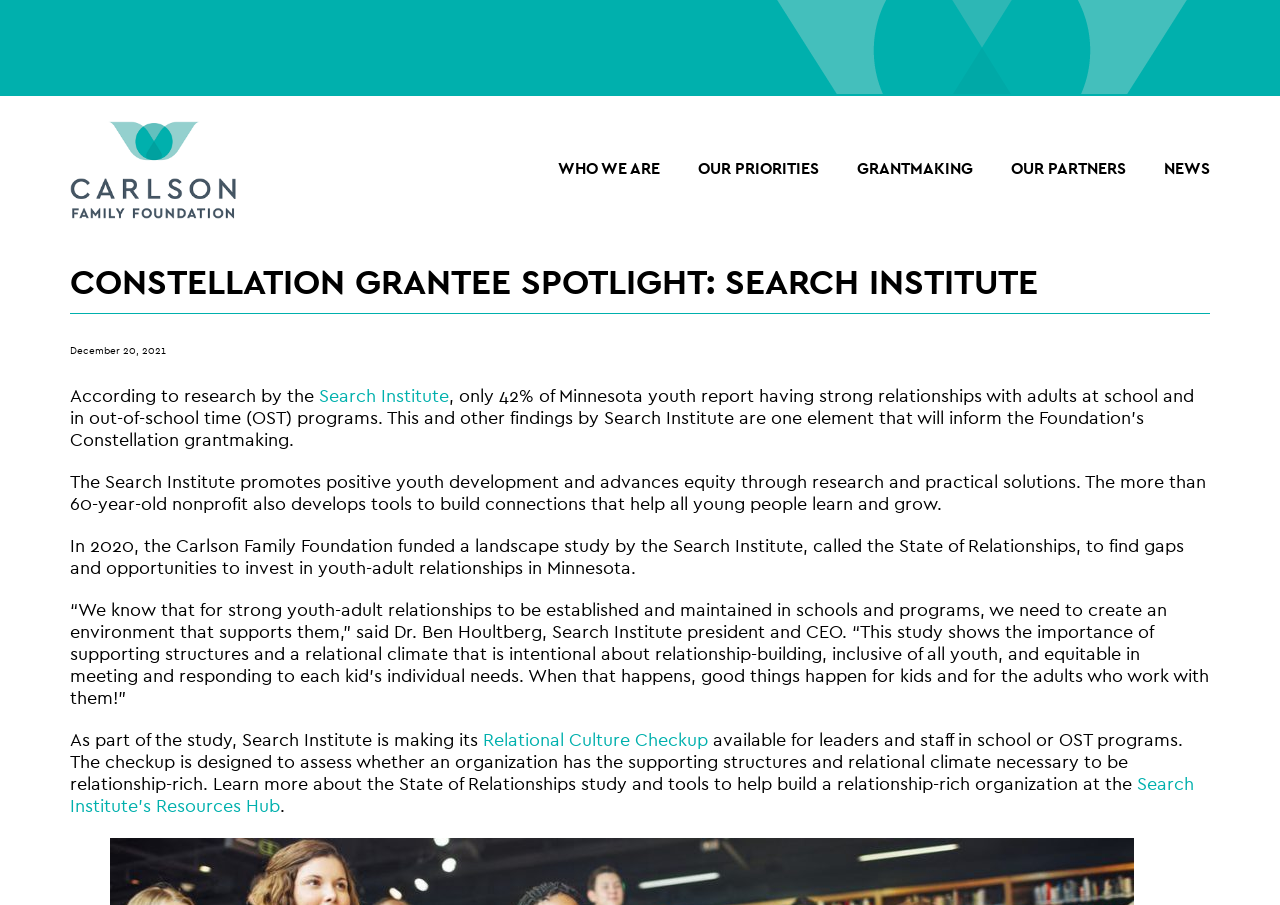Using a single word or phrase, answer the following question: 
What is the name of the study funded by the Carlson Family Foundation in 2020?

State of Relationships